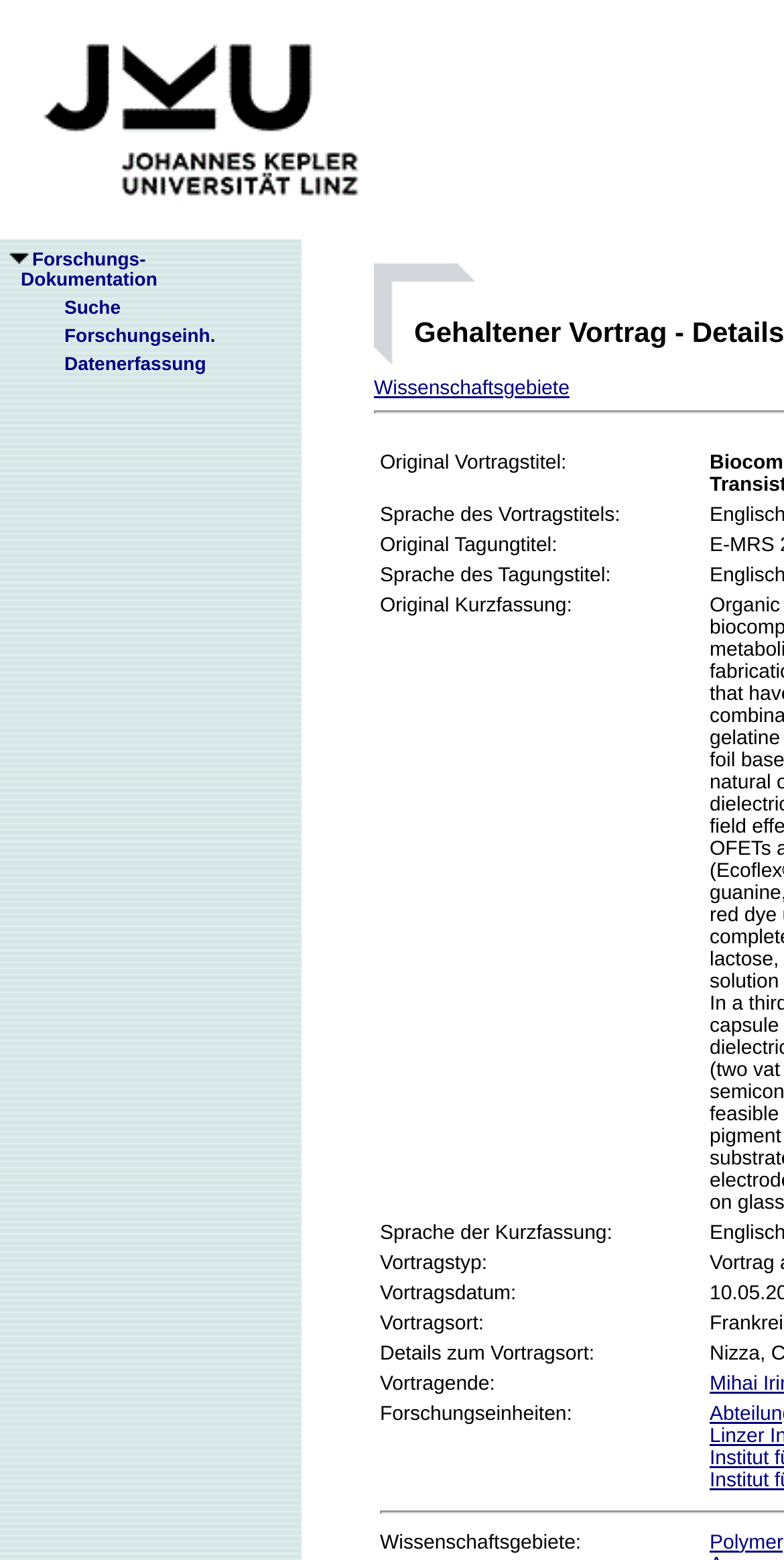What is the text of the first table cell in the layout table?
Based on the screenshot, provide a one-word or short-phrase response.

JKU Linz